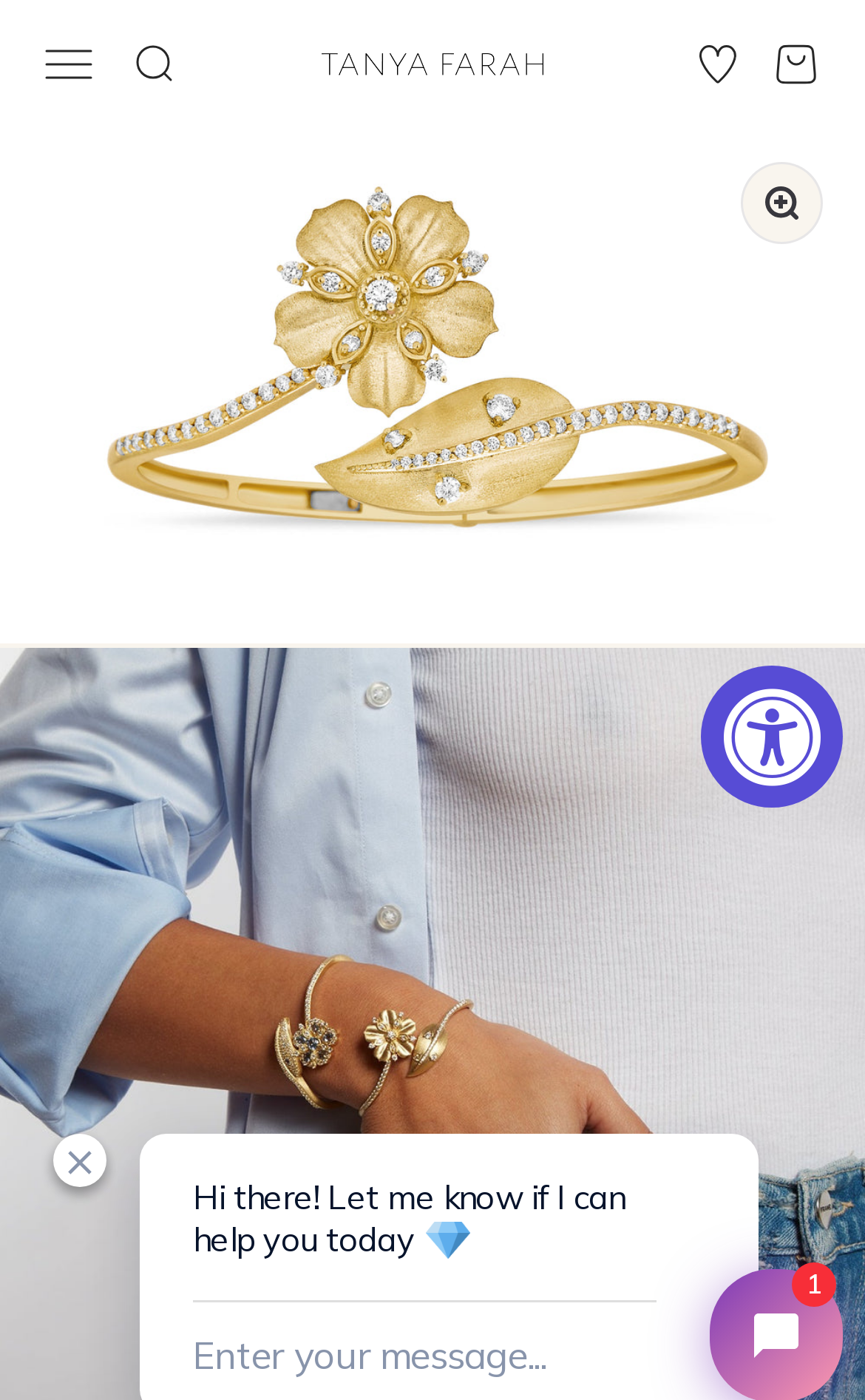What is the purpose of the 'Zoom' button?
Craft a detailed and extensive response to the question.

The 'Zoom' button is located near the main image, and its purpose is to allow the user to zoom in on the image to get a closer look, as indicated by its position and function near the image element.